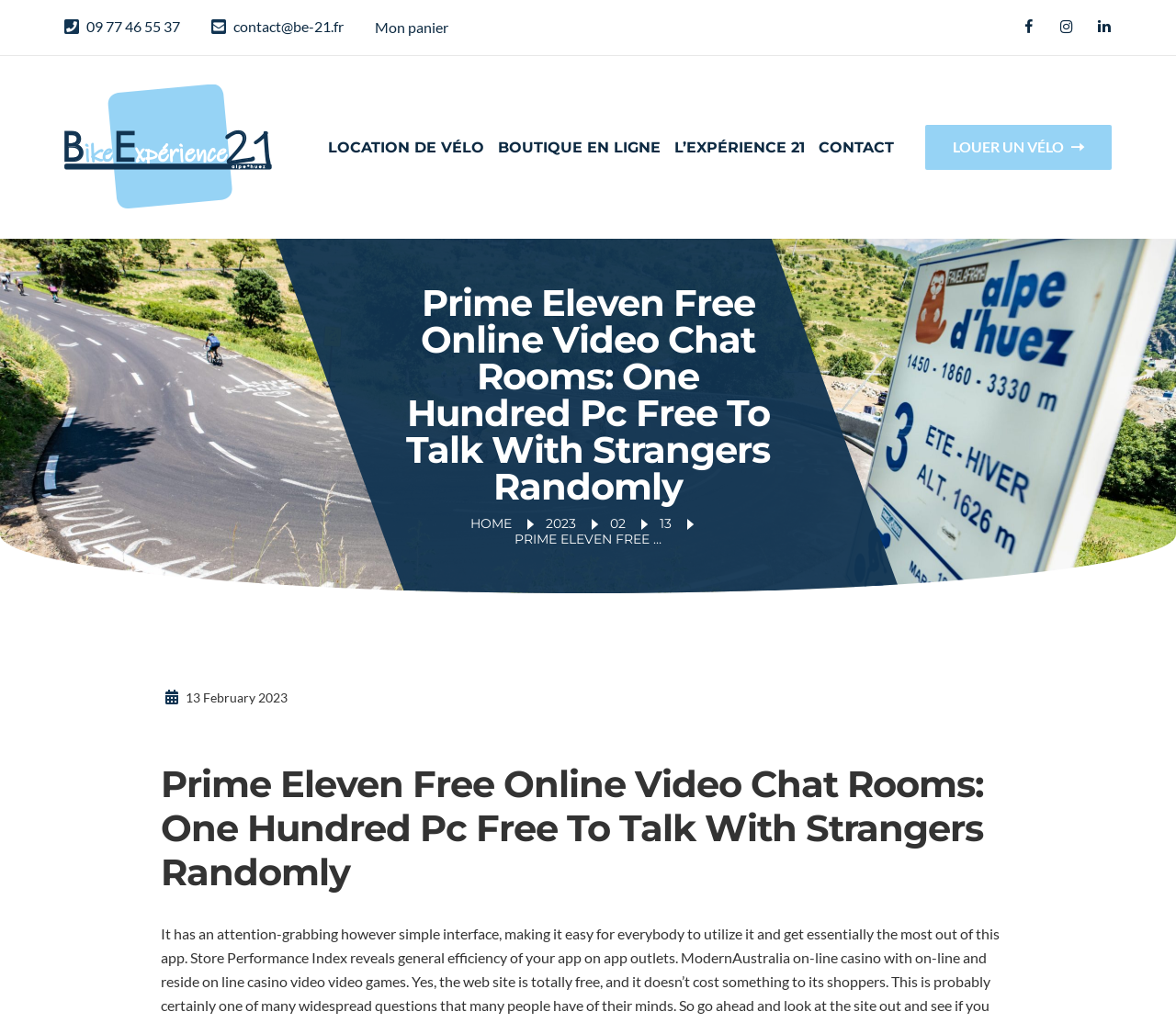Identify the bounding box coordinates of the clickable region required to complete the instruction: "check my cart". The coordinates should be given as four float numbers within the range of 0 and 1, i.e., [left, top, right, bottom].

[0.319, 0.018, 0.381, 0.035]